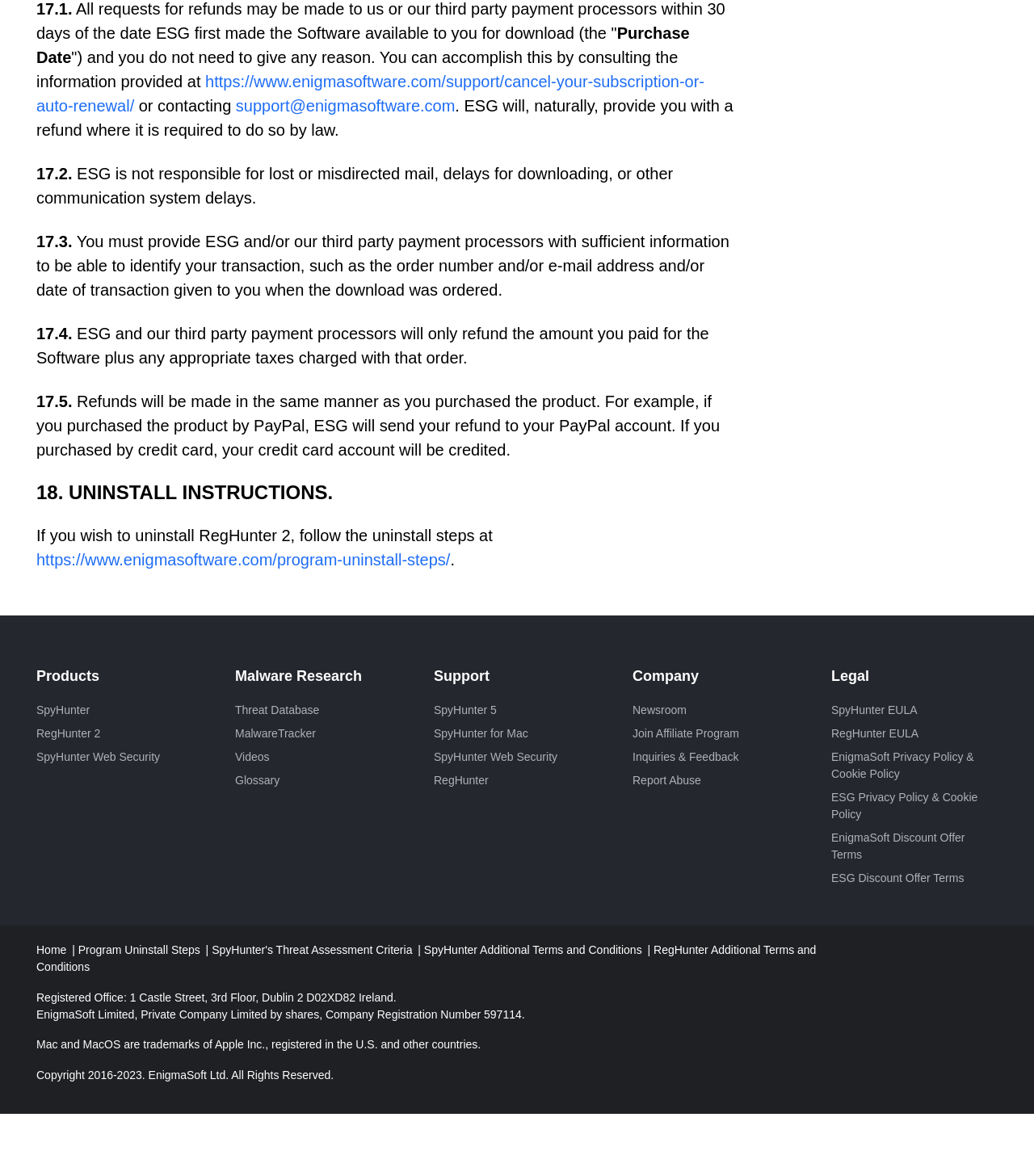What is the company's registered office address?
Provide a detailed and well-explained answer to the question.

I found the answer by looking at the bottom of the webpage, where the company's registered office address is mentioned as '1 Castle Street, 3rd Floor, Dublin 2 D02XD82 Ireland.'